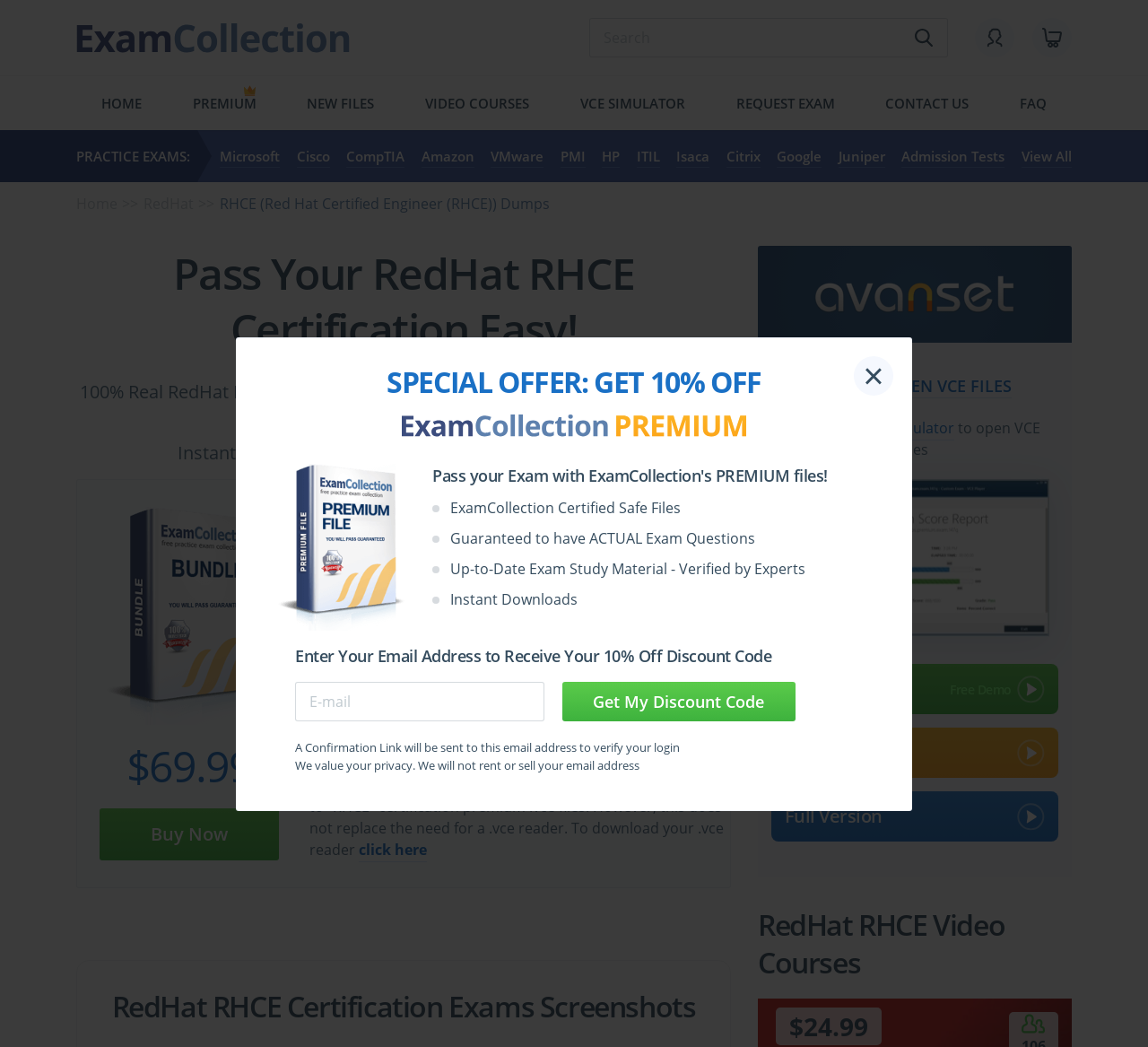Give a one-word or short-phrase answer to the following question: 
How many questions are included in the EX300 Exam?

88